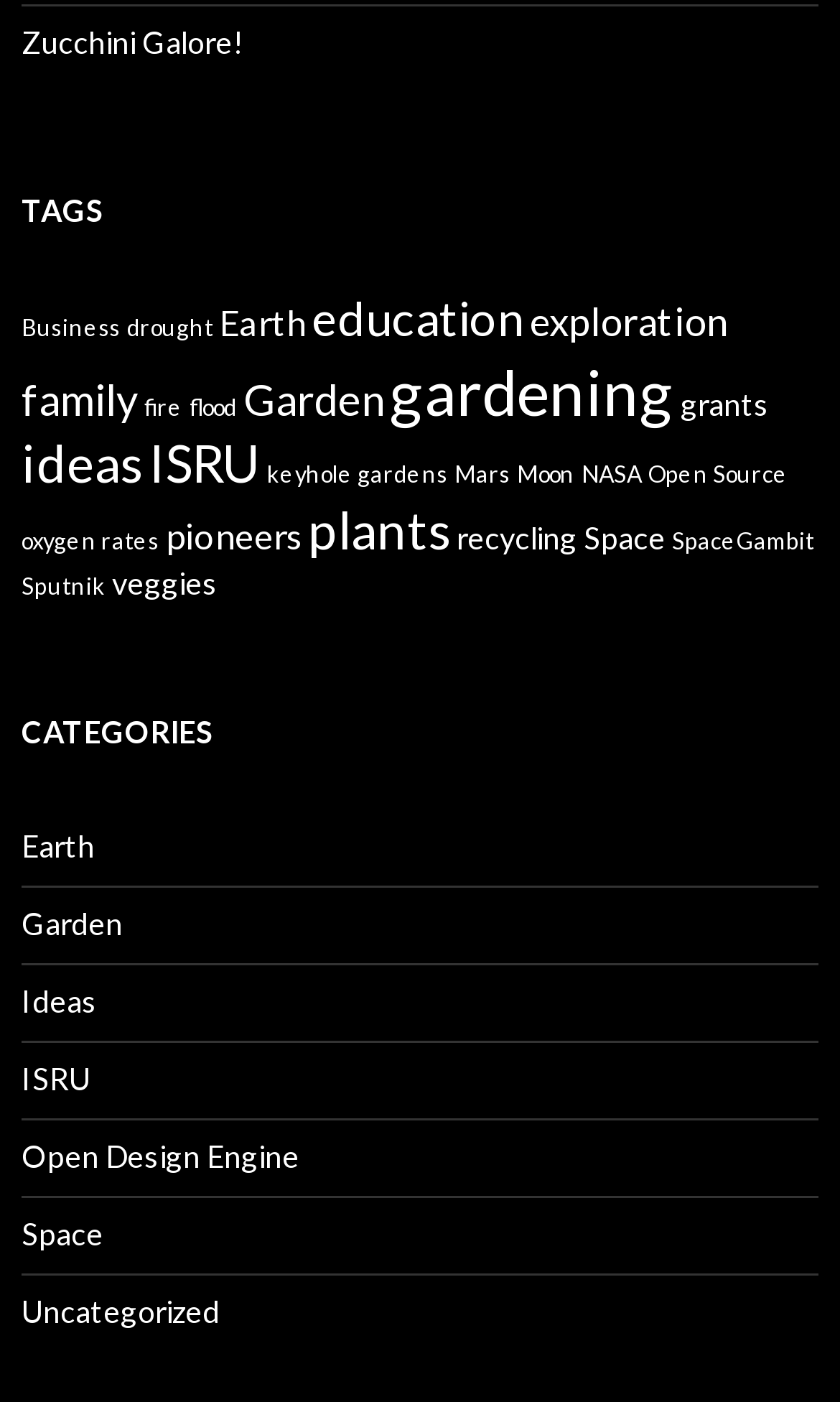Find the bounding box of the web element that fits this description: "Space".

[0.026, 0.867, 0.123, 0.893]